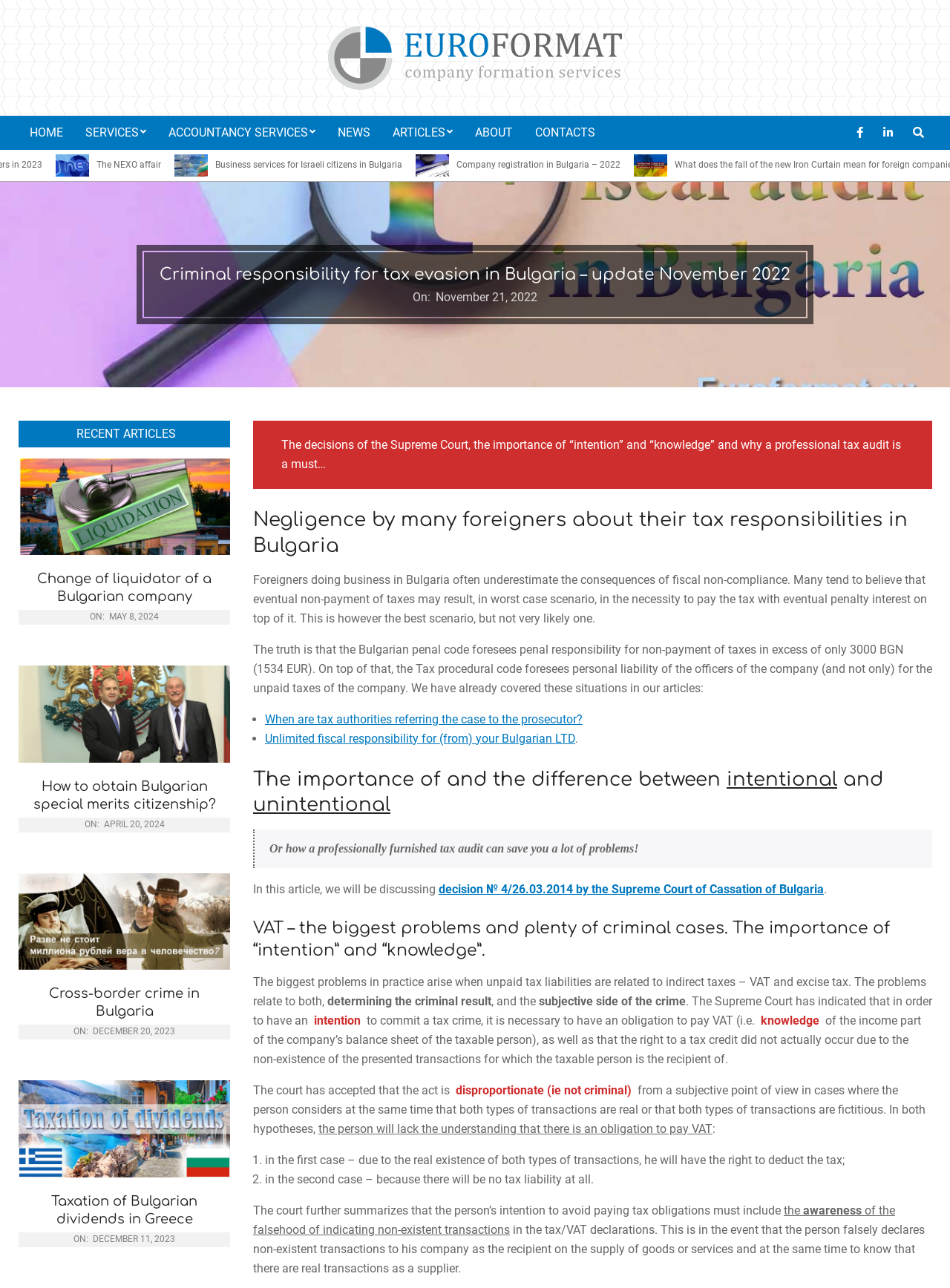Please specify the bounding box coordinates in the format (top-left x, top-left y, bottom-right x, bottom-right y), with all values as floating point numbers between 0 and 1. Identify the bounding box of the UI element described by: Cross-border crime in Bulgaria

[0.02, 0.765, 0.242, 0.792]